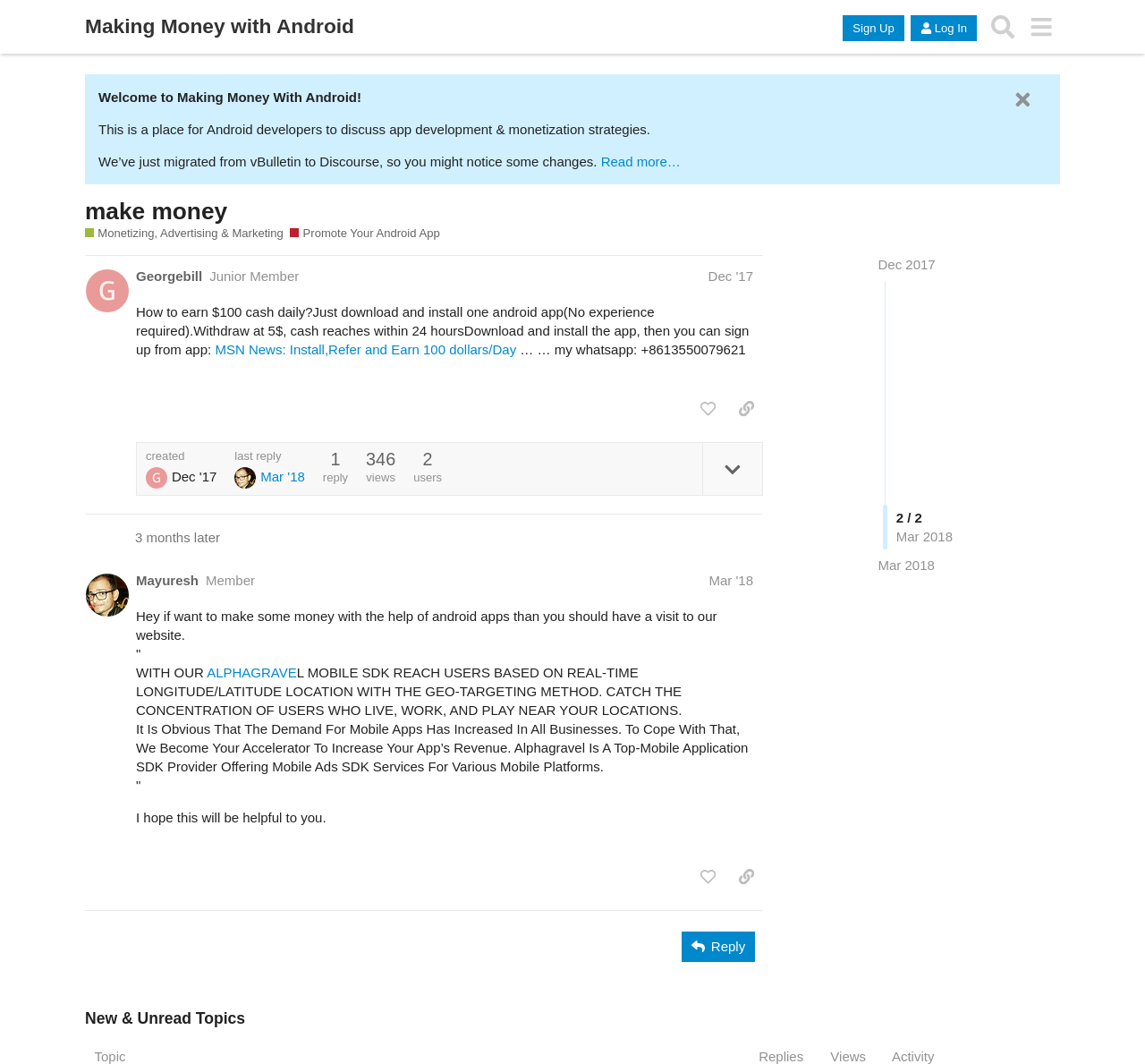What is the topic of the first post?
Ensure your answer is thorough and detailed.

I read the content of the first post, which mentions 'How to earn $100 cash daily? Just download and install one android app...'.